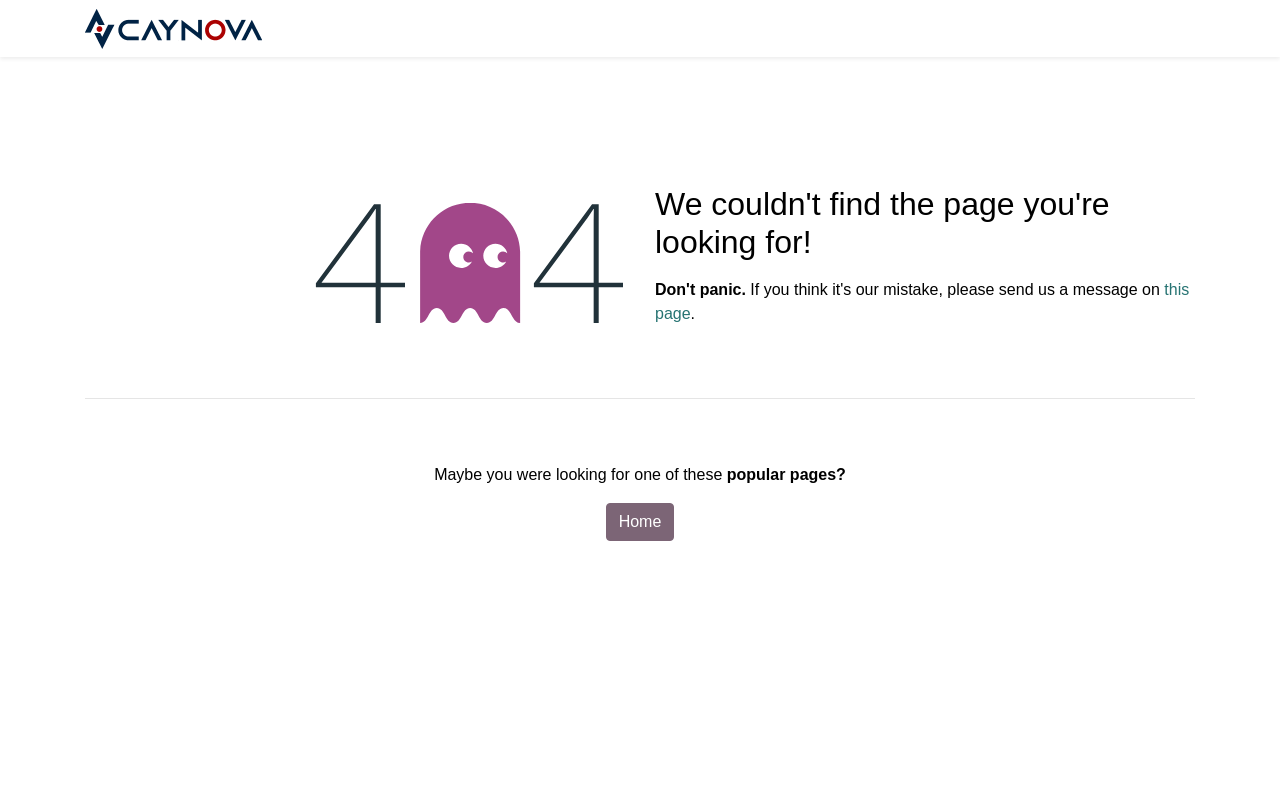Provide a brief response to the question using a single word or phrase: 
What is suggested to the user as an alternative?

Popular pages